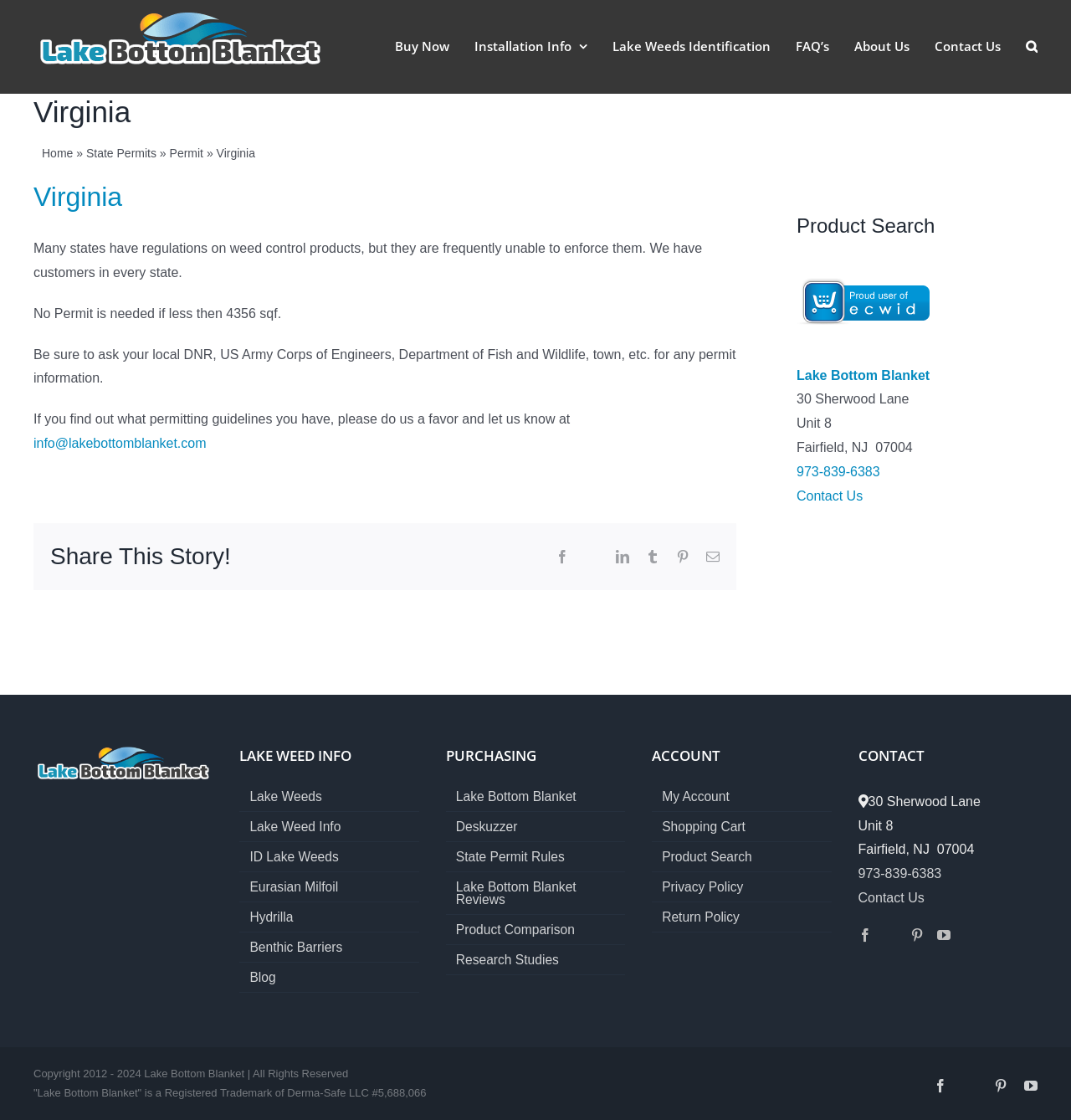Please find and report the bounding box coordinates of the element to click in order to perform the following action: "Click the 'Buy Now' link". The coordinates should be expressed as four float numbers between 0 and 1, in the format [left, top, right, bottom].

[0.369, 0.0, 0.42, 0.082]